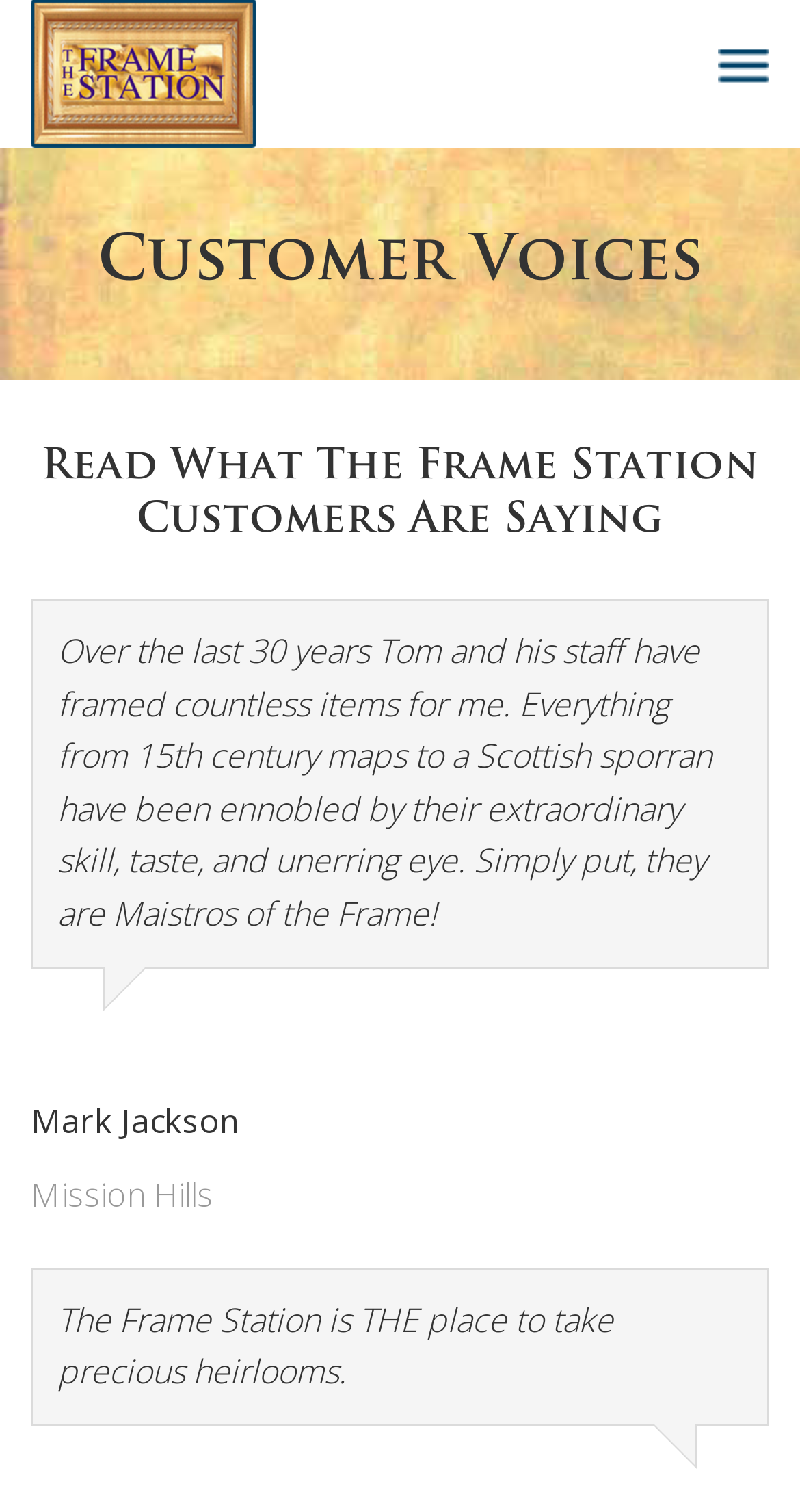Identify the bounding box of the HTML element described here: "title="The Frame Station"". Provide the coordinates as four float numbers between 0 and 1: [left, top, right, bottom].

[0.038, 0.034, 0.321, 0.059]